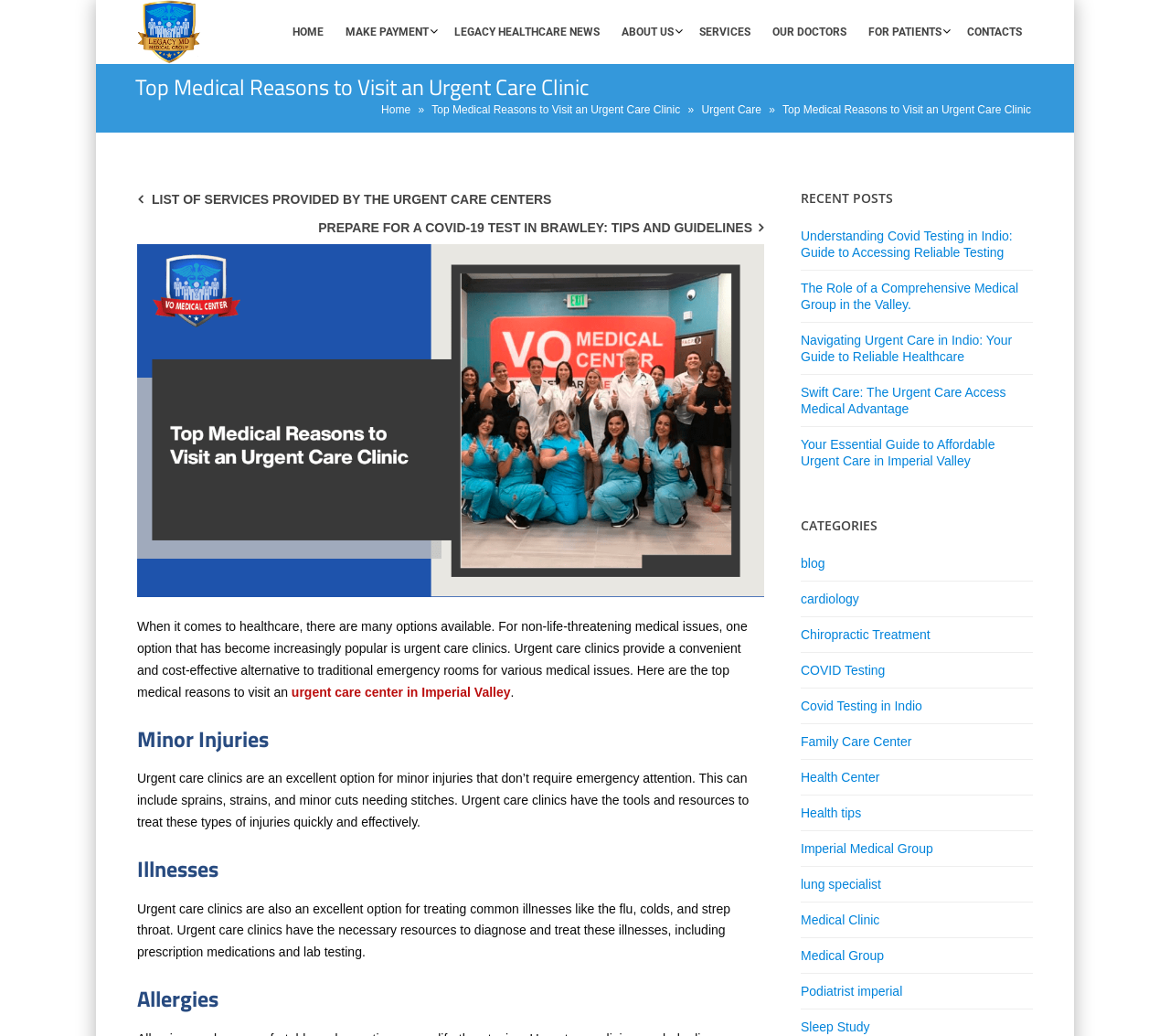Please locate the clickable area by providing the bounding box coordinates to follow this instruction: "Click the 'HOME' link".

[0.241, 0.0, 0.286, 0.062]